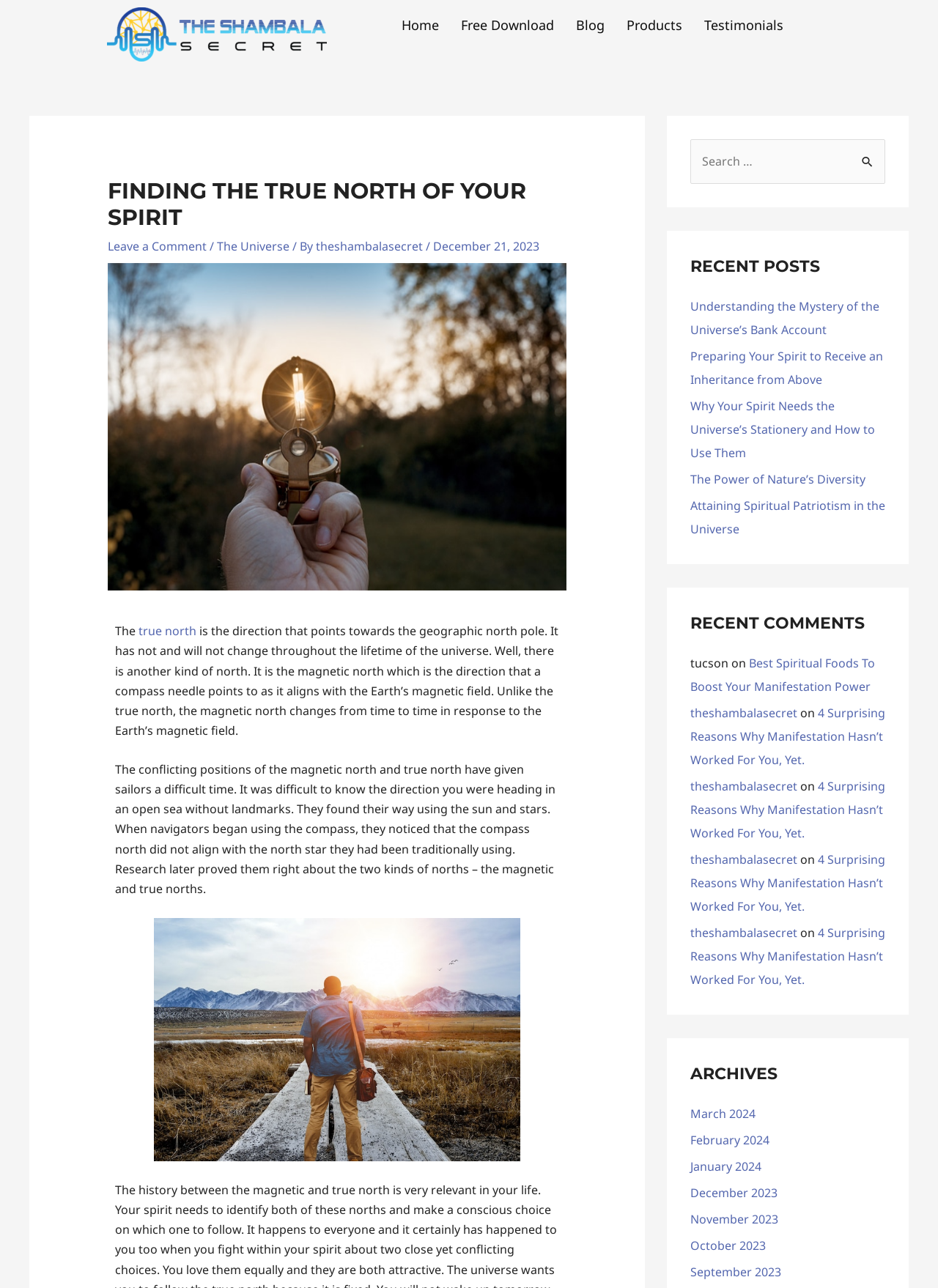Please provide a brief answer to the following inquiry using a single word or phrase:
What is the author of the article 'Best Spiritual Foods To Boost Your Manifestation Power'?

tucson